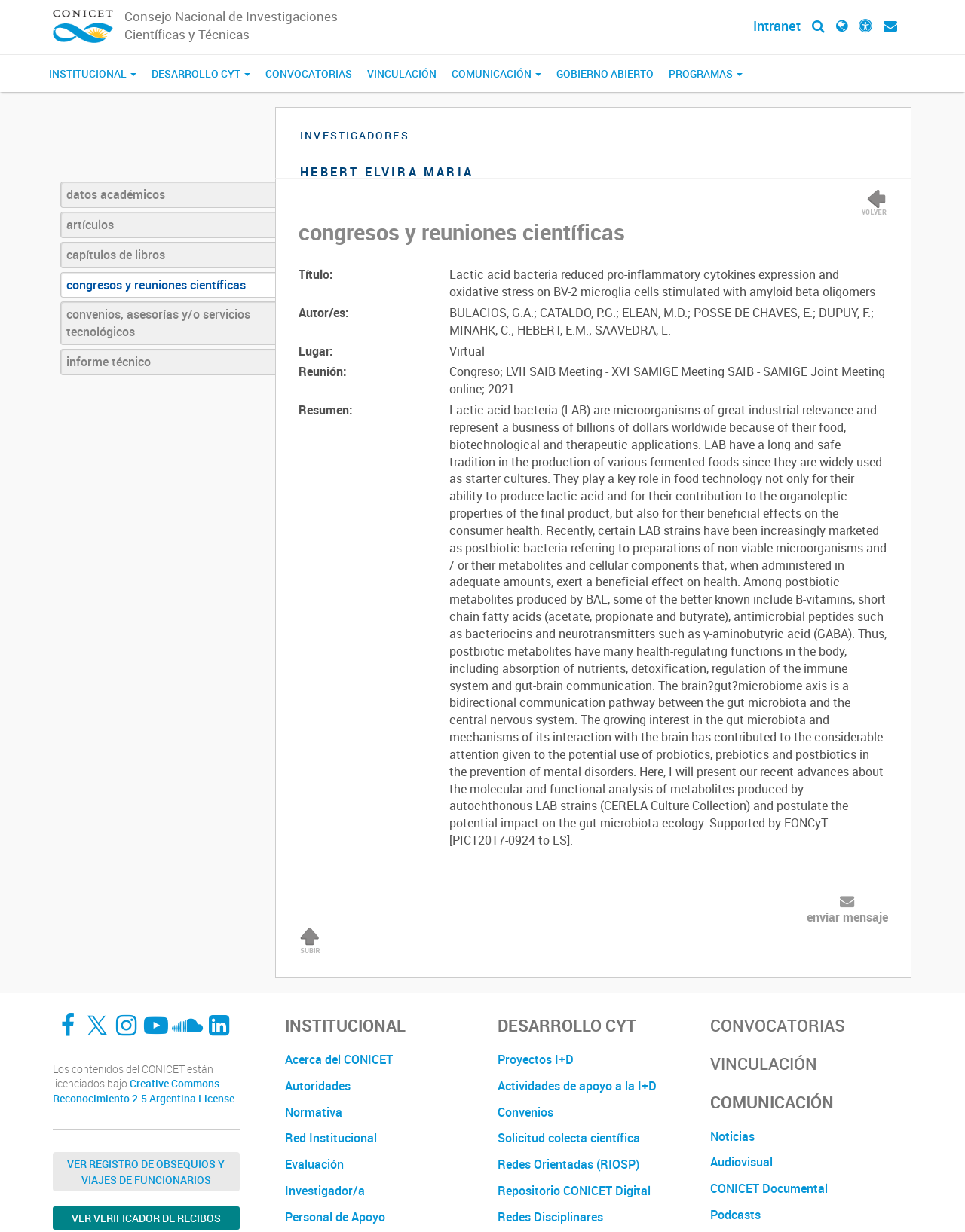Craft a detailed narrative of the webpage's structure and content.

This webpage is about CONICET, a national research council in Argentina. At the top, there is a logo of CONICET, accompanied by a link to the organization's name. Below the logo, there are several links to different sections of the website, including "Intranet", social media icons, and a search bar.

The main content of the webpage is divided into several sections. The first section is about institutional information, with links to pages about the organization's authorities, norms, and evaluation processes. The second section is about research and development, with links to projects, activities, and resources related to science and technology.

The third section is about convocations, with a link to a page listing current convocations. The fourth section is about vinculation, with a link to a page about partnerships and collaborations. The fifth section is about communication, with links to news, audiovisual resources, documentaries, and podcasts.

On the right side of the page, there is a section about a researcher, Hebert Elvira Maria, with links to their academic data, articles, book chapters, and other publications. Below this section, there is a detailed description of a research paper, including its title, authors, and abstract.

At the bottom of the page, there are links to social media platforms, a license notice, and a separator line. Below the separator line, there are links to registers of gifts and trips of officials, and a receipt verifier.